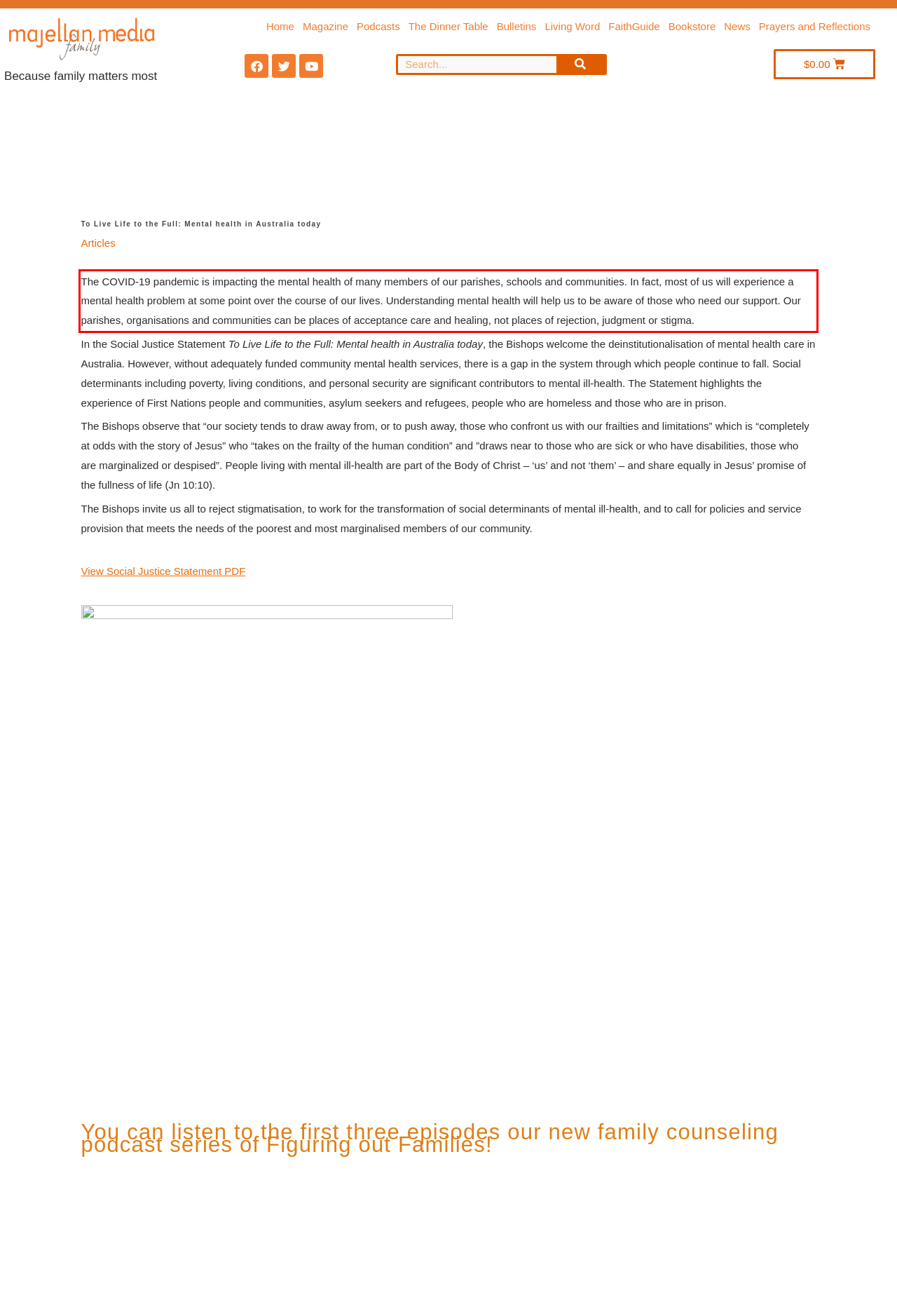Please recognize and transcribe the text located inside the red bounding box in the webpage image.

The COVID-19 pandemic is impacting the mental health of many members of our parishes, schools and communities. In fact, most of us will experience a mental health problem at some point over the course of our lives. Understanding mental health will help us to be aware of those who need our support. Our parishes, organisations and communities can be places of acceptance care and healing, not places of rejection, judgment or stigma.